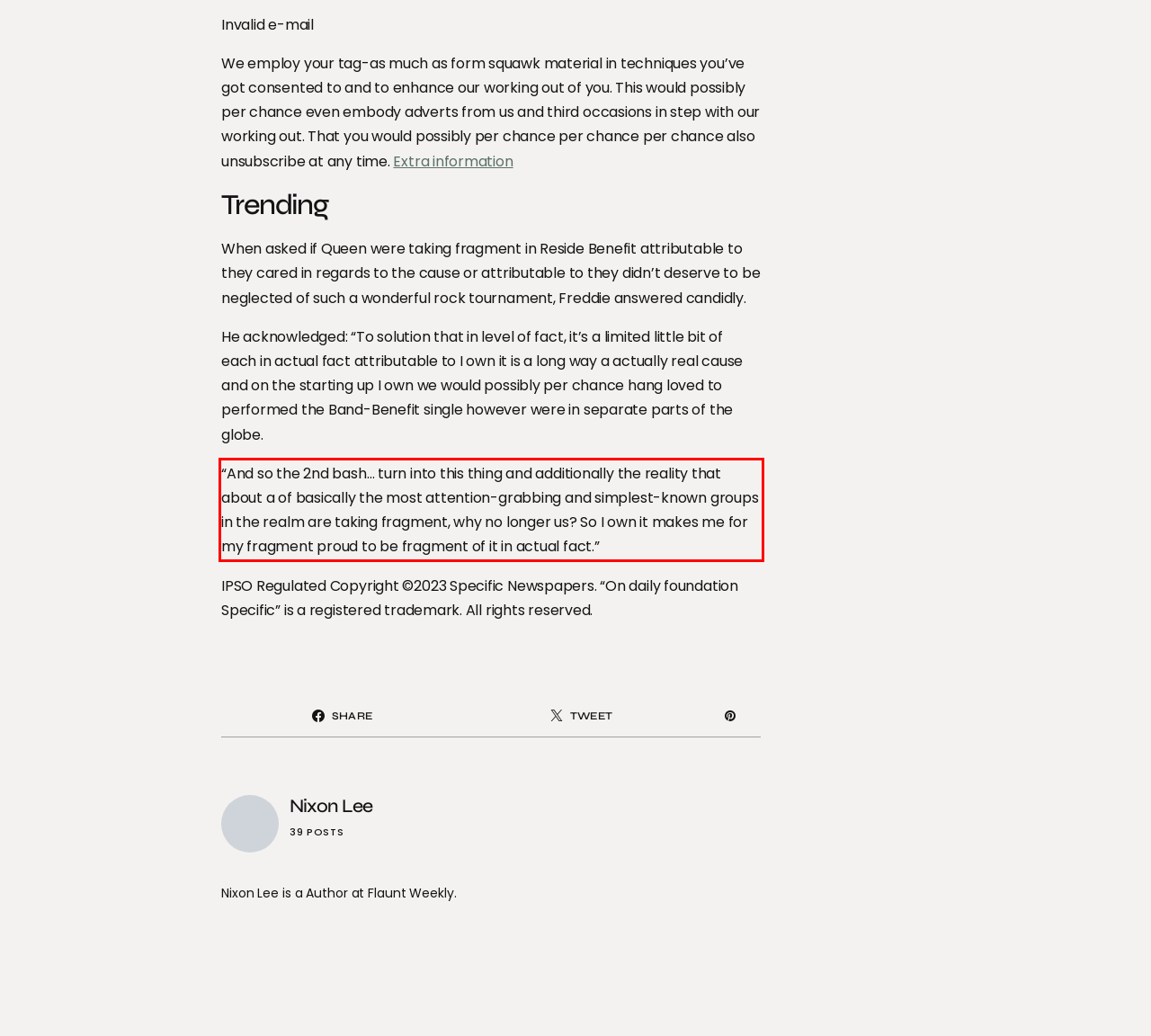Given a screenshot of a webpage containing a red bounding box, perform OCR on the text within this red bounding box and provide the text content.

“And so the 2nd bash… turn into this thing and additionally the reality that about a of basically the most attention-grabbing and simplest-known groups in the realm are taking fragment, why no longer us? So I own it makes me for my fragment proud to be fragment of it in actual fact.”